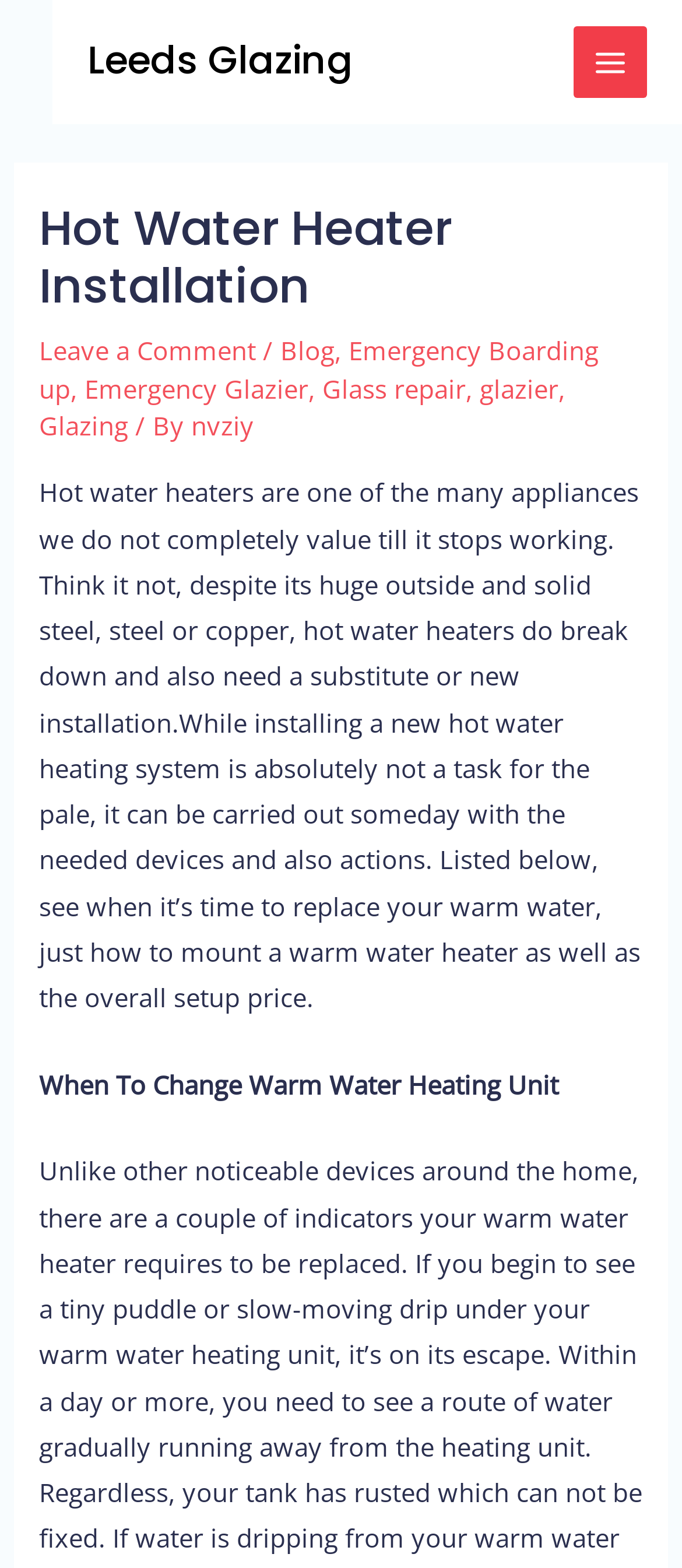Locate the heading on the webpage and return its text.

Hot Water Heater Installation